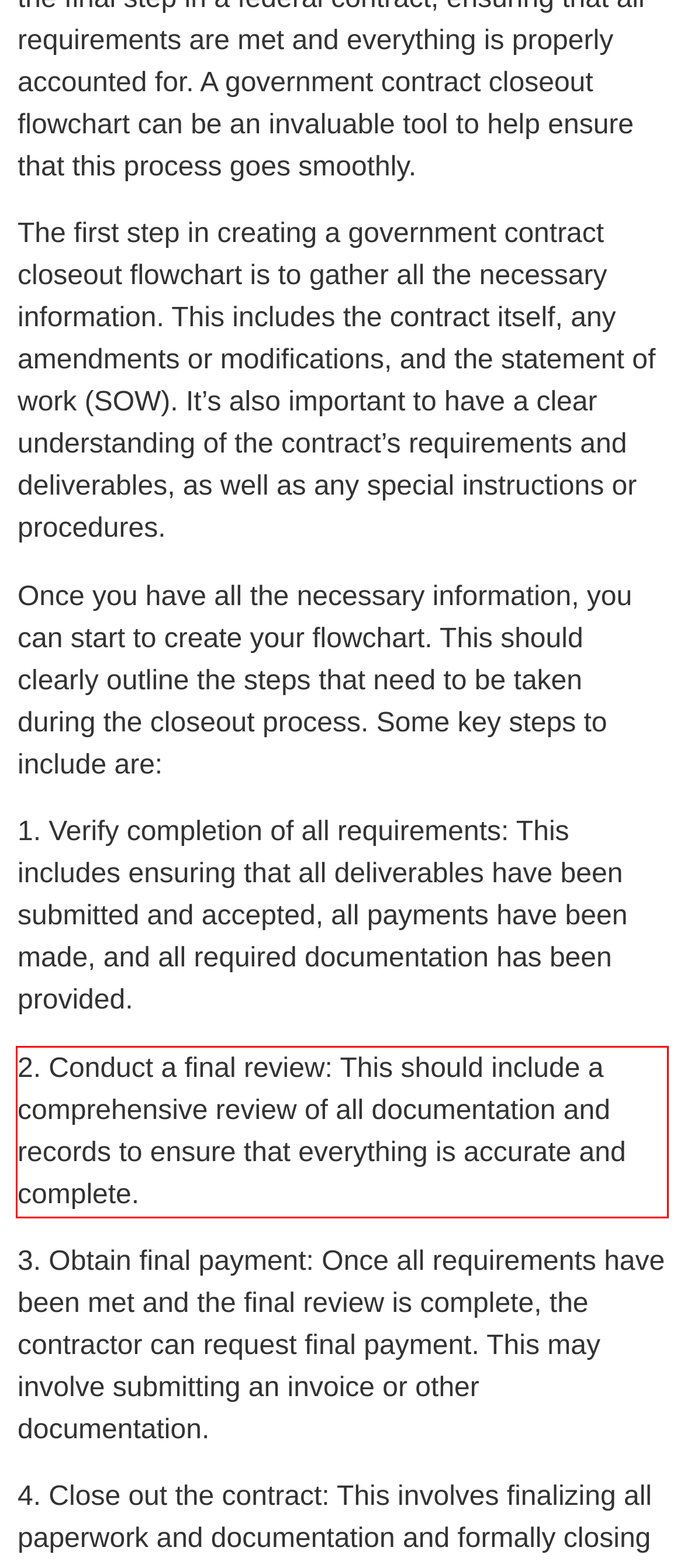Look at the screenshot of the webpage, locate the red rectangle bounding box, and generate the text content that it contains.

2. Conduct a final review: This should include a comprehensive review of all documentation and records to ensure that everything is accurate and complete.